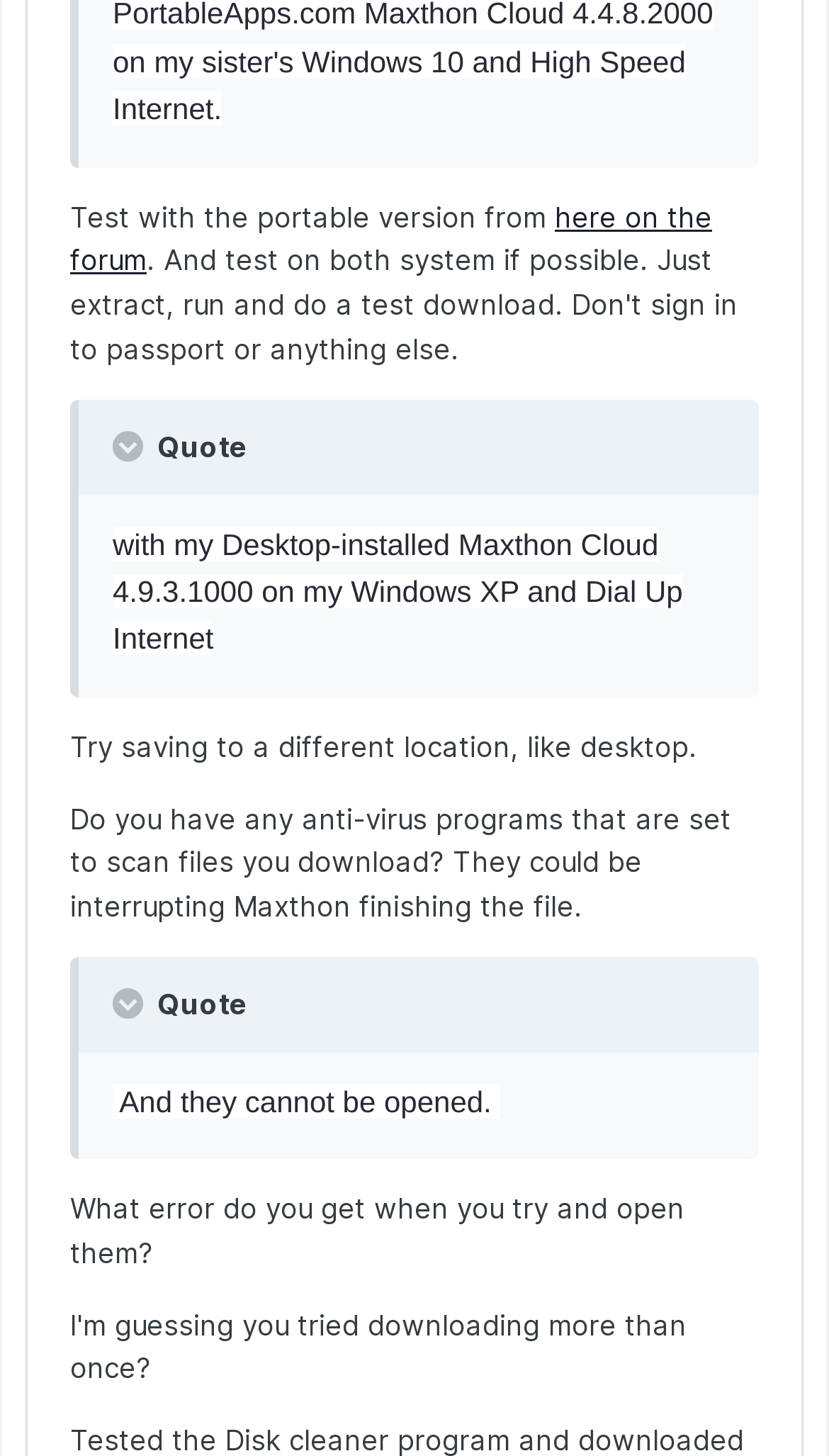Please reply with a single word or brief phrase to the question: 
What is the status of the report?

Pending